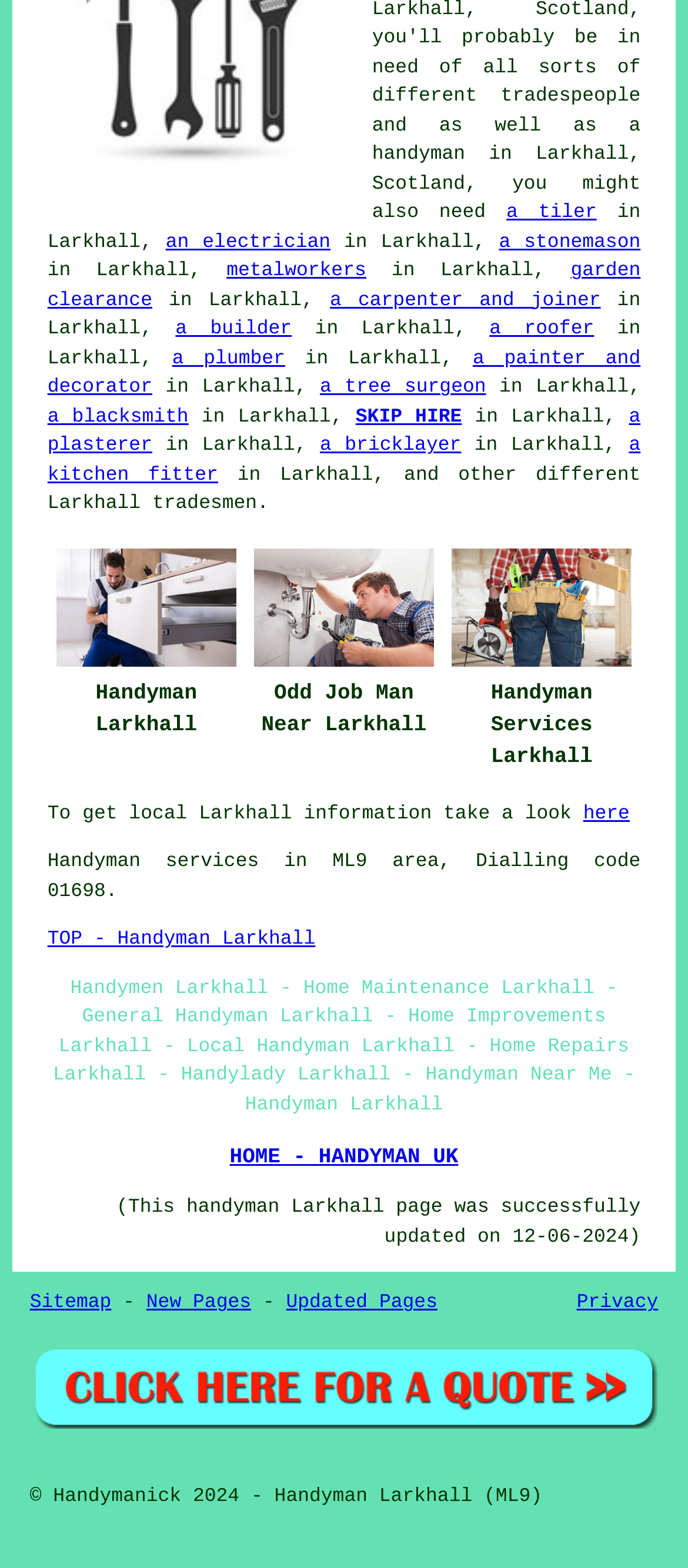What is the location of the handyman services?
Based on the image content, provide your answer in one word or a short phrase.

Larkhall